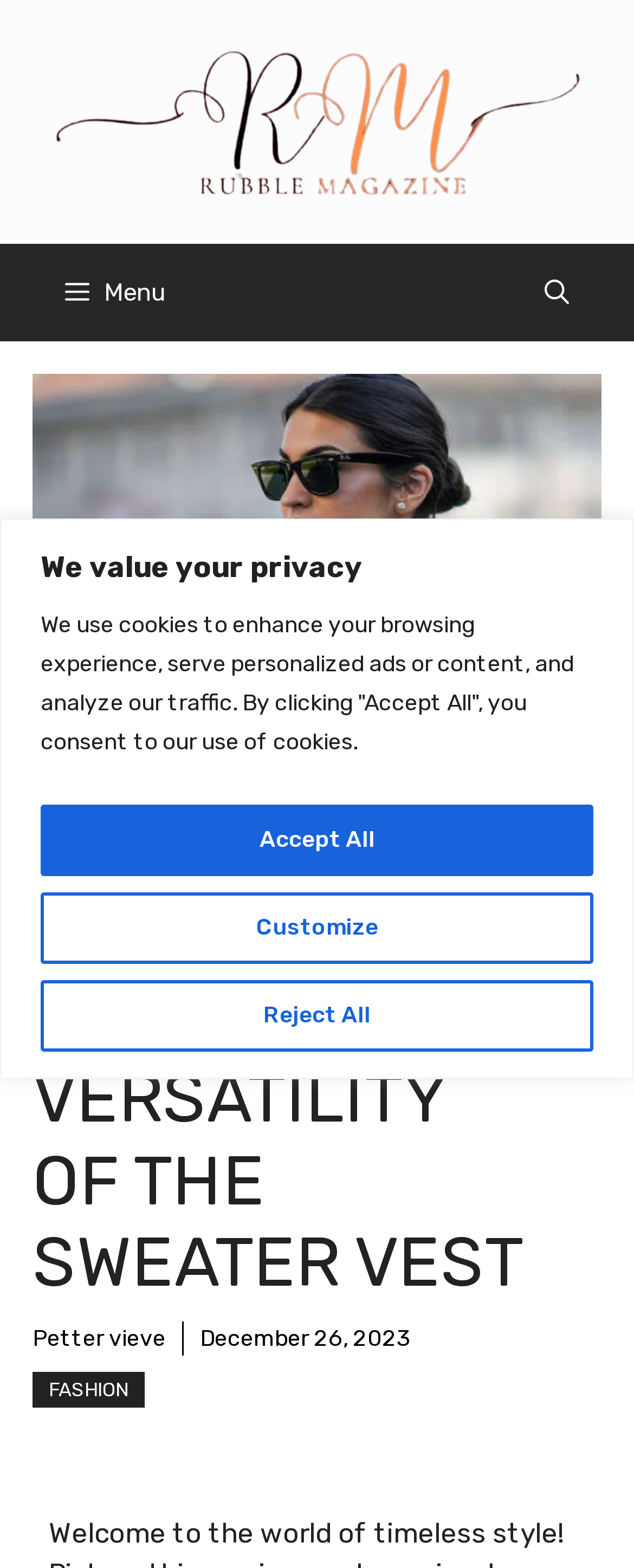Give a succinct answer to this question in a single word or phrase: 
What is the main image on the page?

Sweater Vest